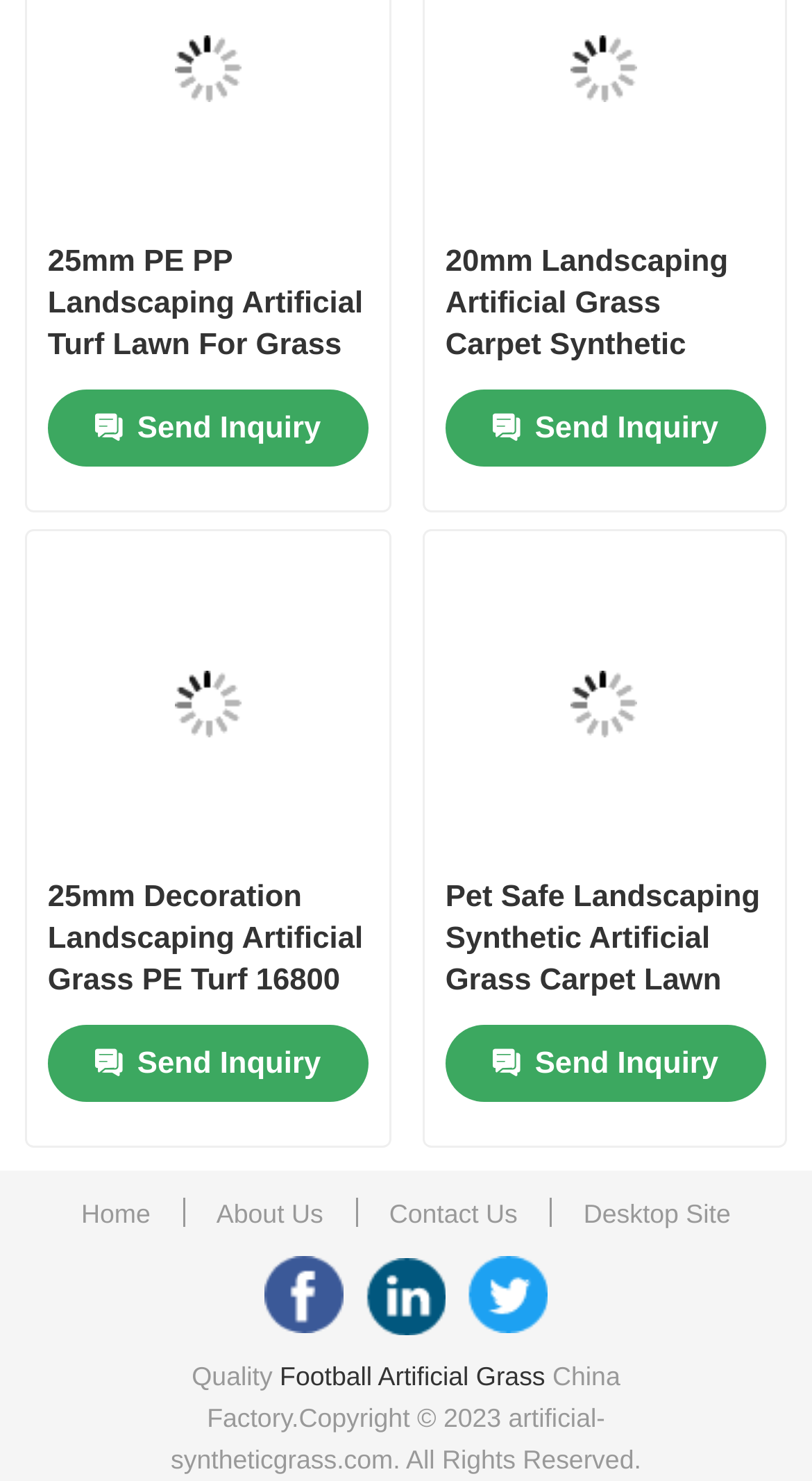Indicate the bounding box coordinates of the element that needs to be clicked to satisfy the following instruction: "Send an inquiry for the '20mm Landscaping Artificial Grass Carpet Synthetic Putting Green 200/M' product". The coordinates should be four float numbers between 0 and 1, i.e., [left, top, right, bottom].

[0.548, 0.263, 0.943, 0.316]